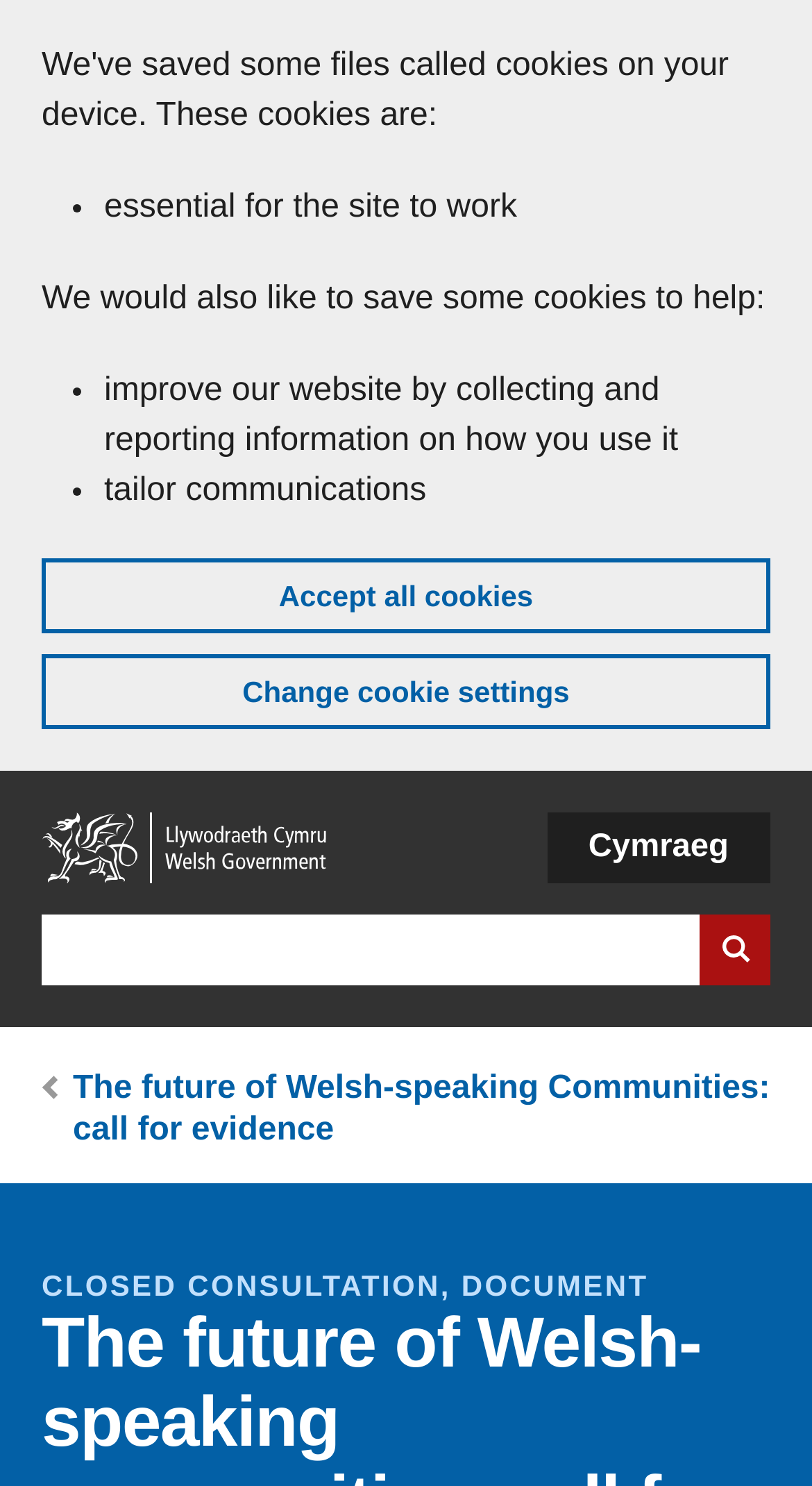Please find the bounding box for the UI element described by: "Admissions".

None